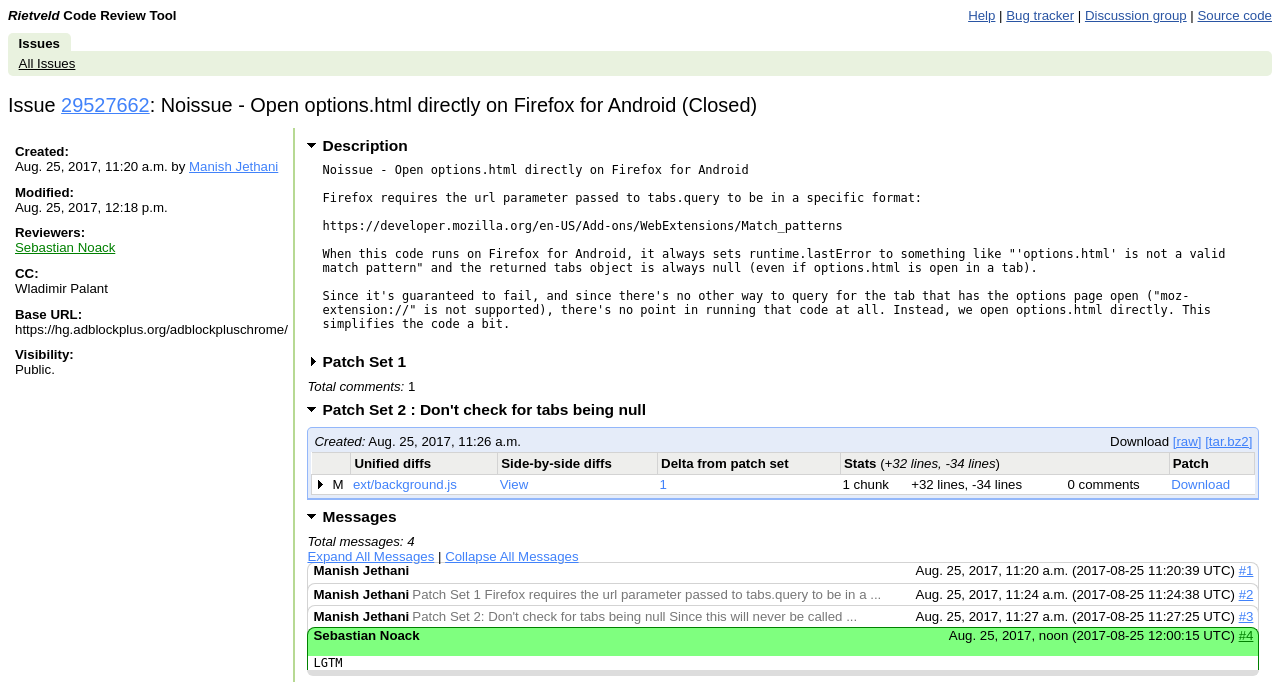Highlight the bounding box coordinates of the element you need to click to perform the following instruction: "Click on Help."

[0.756, 0.012, 0.778, 0.034]